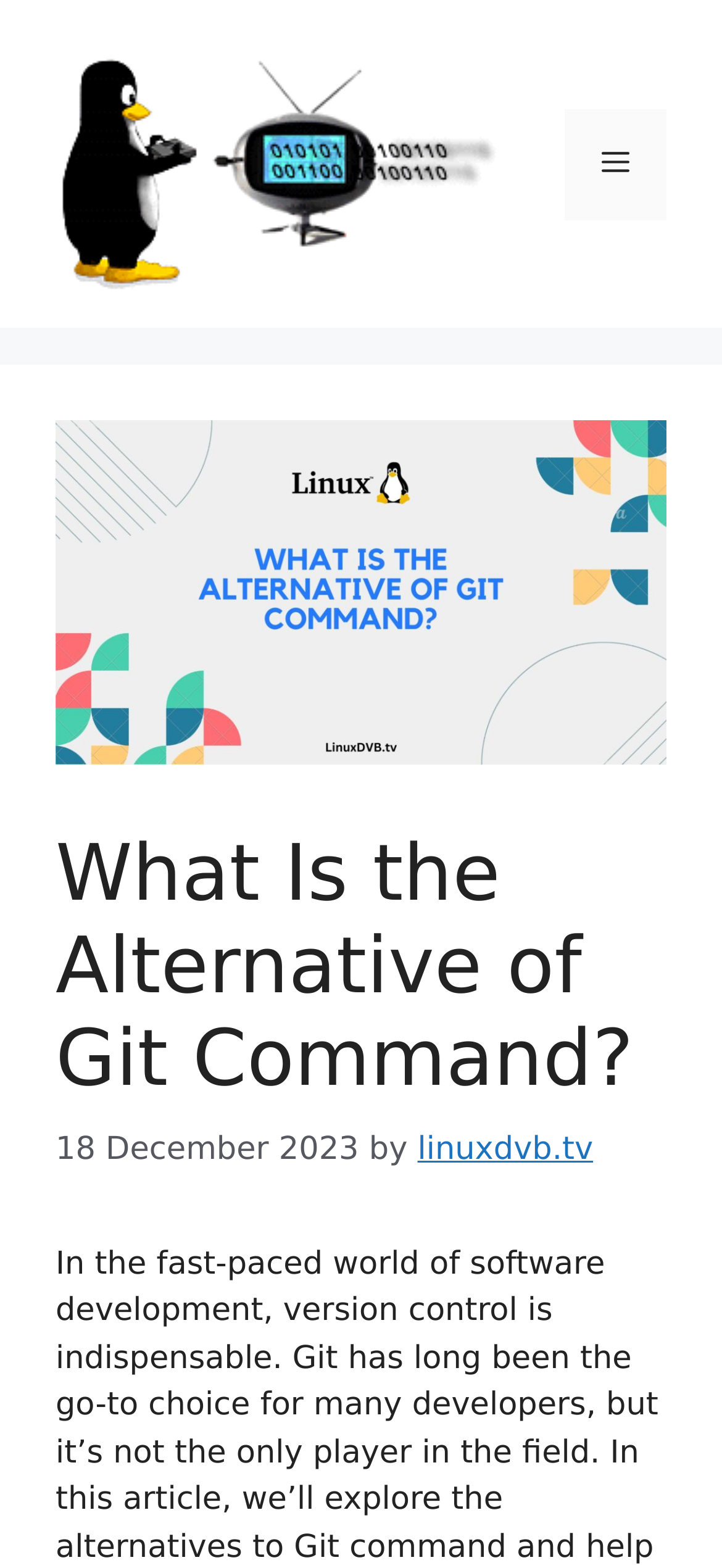Based on the image, give a detailed response to the question: What is the date of the article?

The date of the article can be found in the time element, which is located below the main heading and says '18 December 2023'.